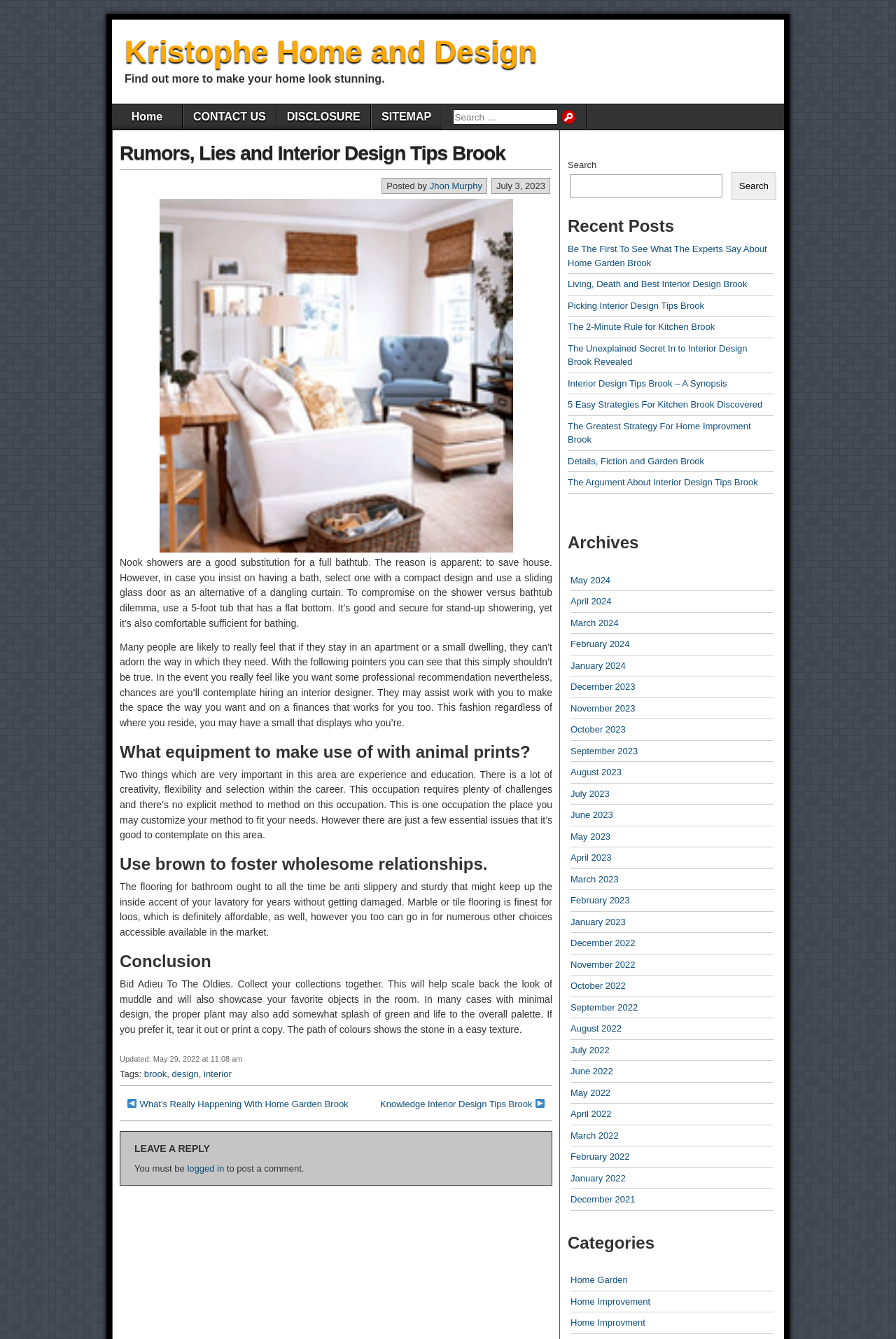Please find the bounding box coordinates of the section that needs to be clicked to achieve this instruction: "Click on the link 'Home'".

[0.125, 0.078, 0.203, 0.097]